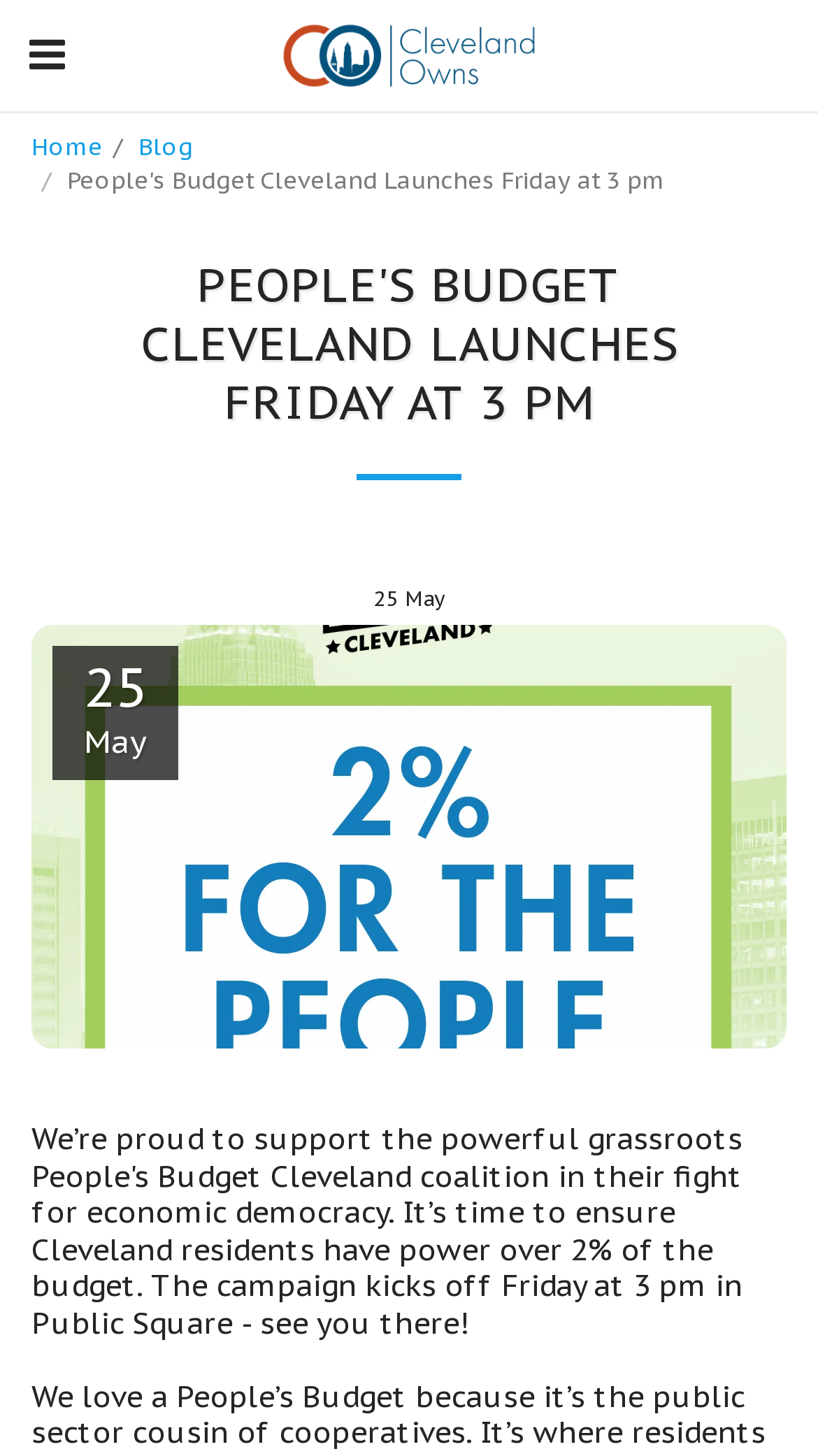Provide the text content of the webpage's main heading.

PEOPLE'S BUDGET CLEVELAND LAUNCHES FRIDAY AT 3 PM